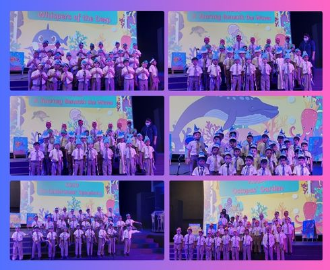Please give a short response to the question using one word or a phrase:
What is the age group of the students participating in the event?

KG2